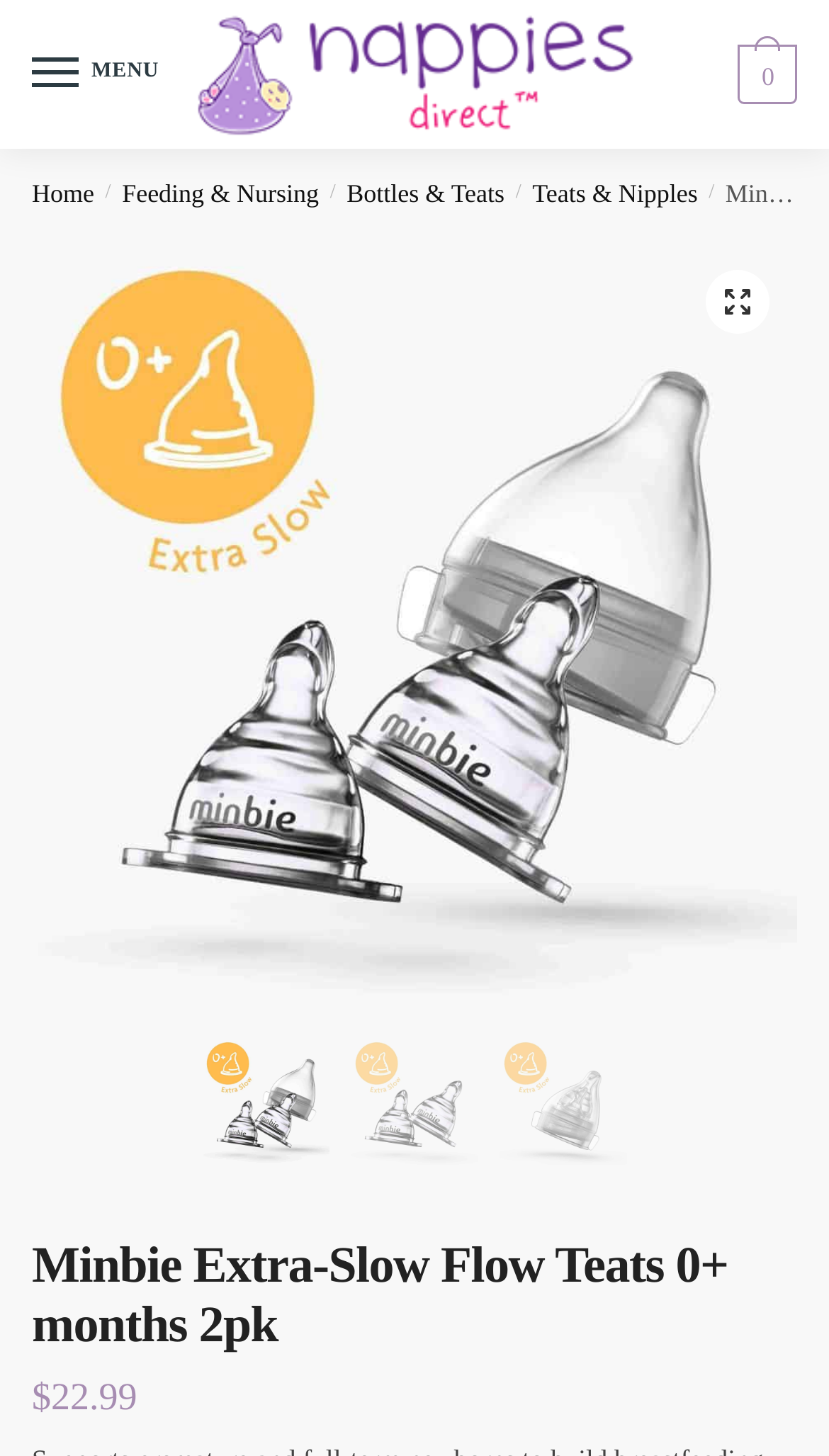Please specify the bounding box coordinates of the clickable region necessary for completing the following instruction: "Go to Nappies Direct homepage". The coordinates must consist of four float numbers between 0 and 1, i.e., [left, top, right, bottom].

[0.229, 0.007, 0.771, 0.095]